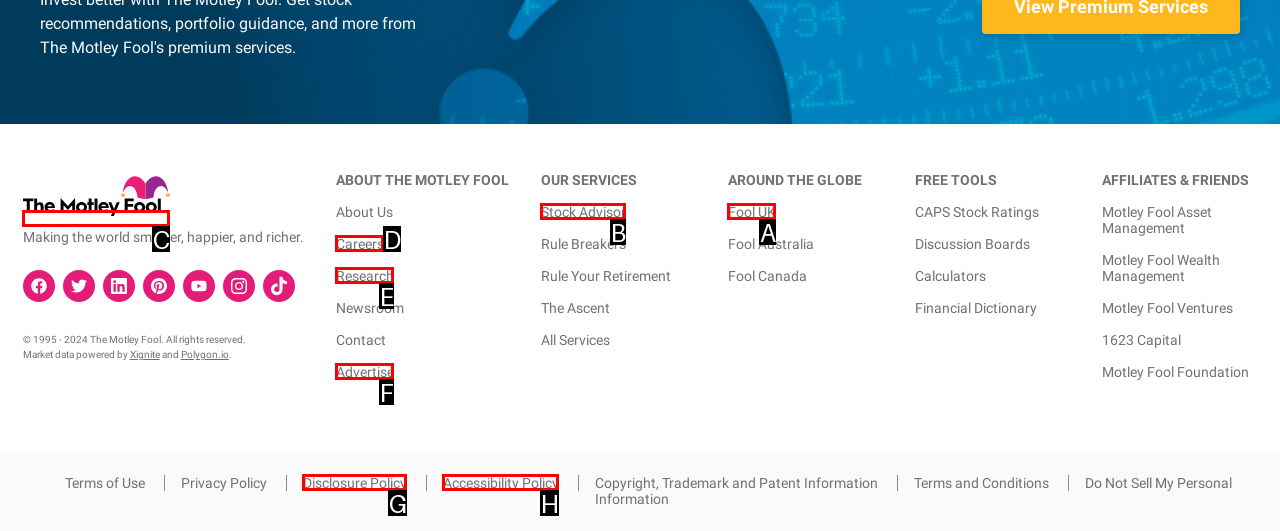Figure out which option to click to perform the following task: Explore Stock Advisor
Provide the letter of the correct option in your response.

B